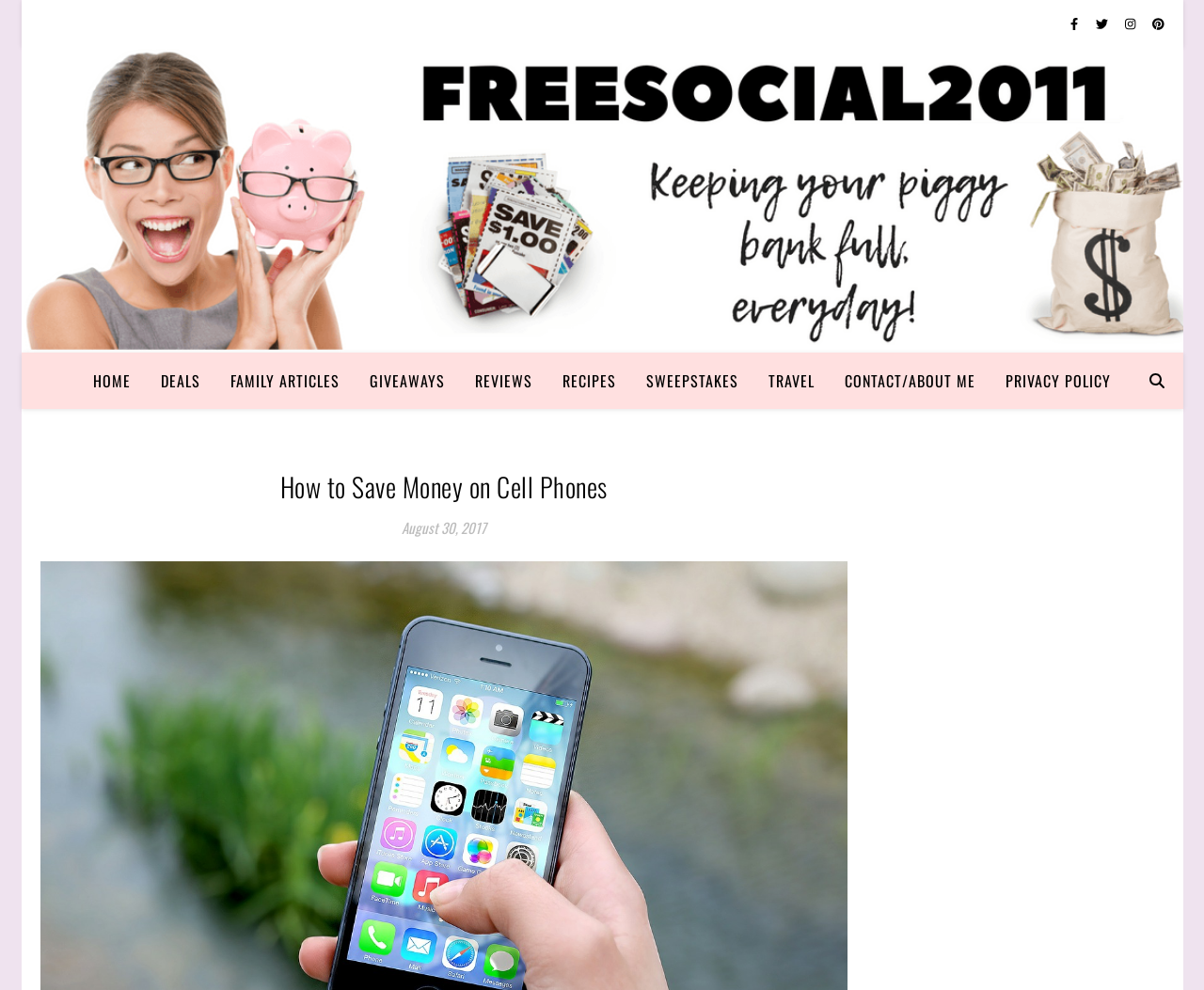How many main navigation links are there?
Please respond to the question with a detailed and thorough explanation.

I counted the number of links in the main navigation section, which are 'HOME', 'DEALS', 'FAMILY ARTICLES', 'GIVEAWAYS', 'REVIEWS', 'RECIPES', 'SWEEPSTAKES', 'TRAVEL', and 'CONTACT/ABOUT ME'. There are 9 main navigation links in total.